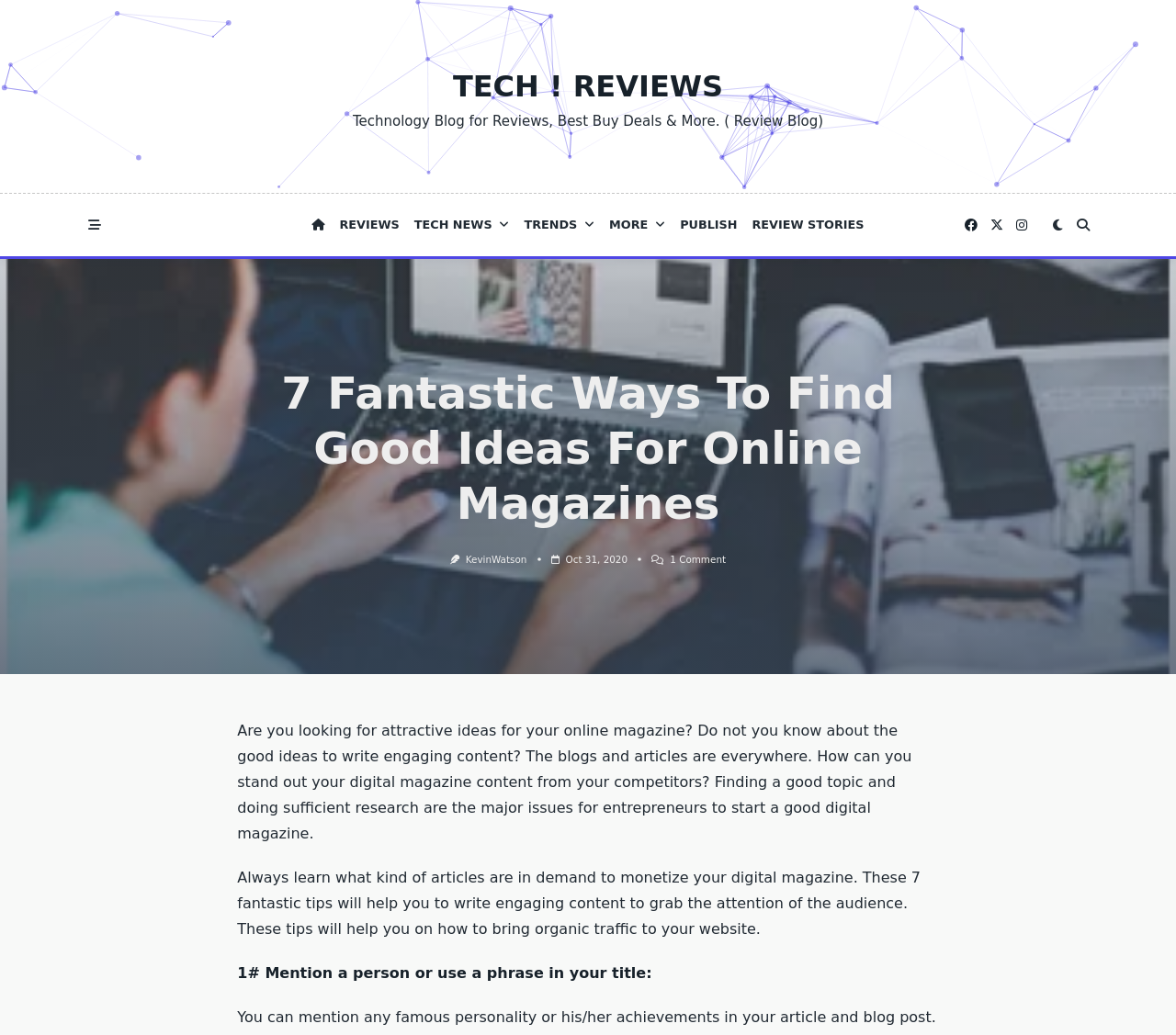Kindly provide the bounding box coordinates of the section you need to click on to fulfill the given instruction: "Click on TECH! REVIEWS".

[0.385, 0.066, 0.615, 0.1]